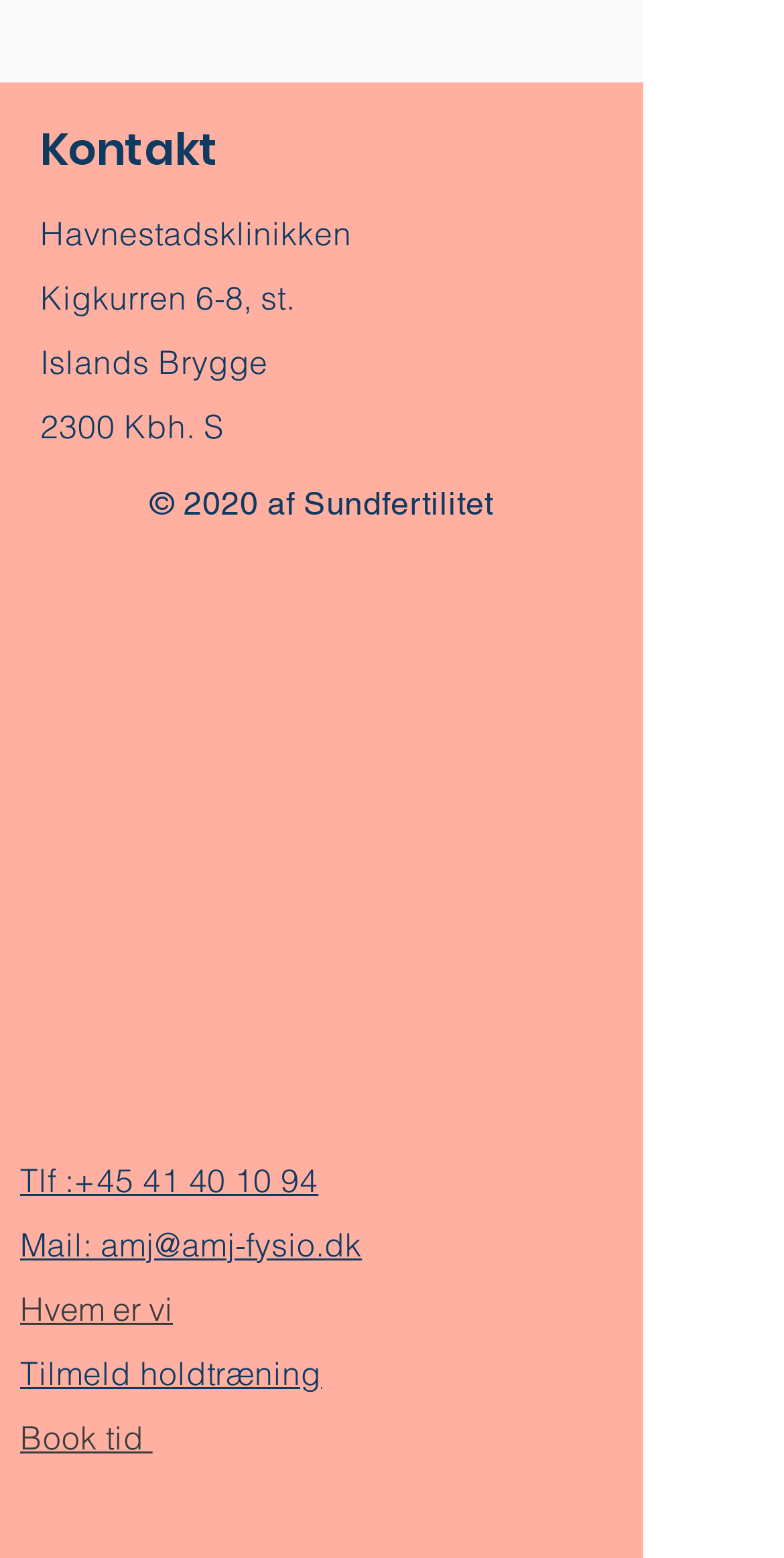Extract the bounding box coordinates for the described element: "Hvem er vi". The coordinates should be represented as four float numbers between 0 and 1: [left, top, right, bottom].

[0.026, 0.827, 0.221, 0.852]